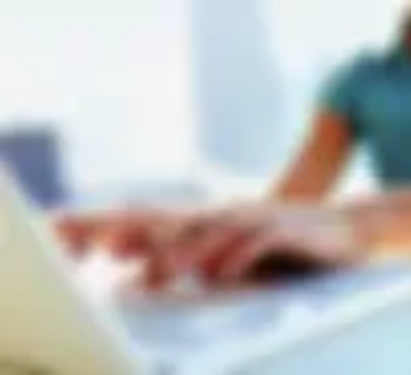Is the person in the image using a desktop computer?
Answer the question based on the image using a single word or a brief phrase.

No